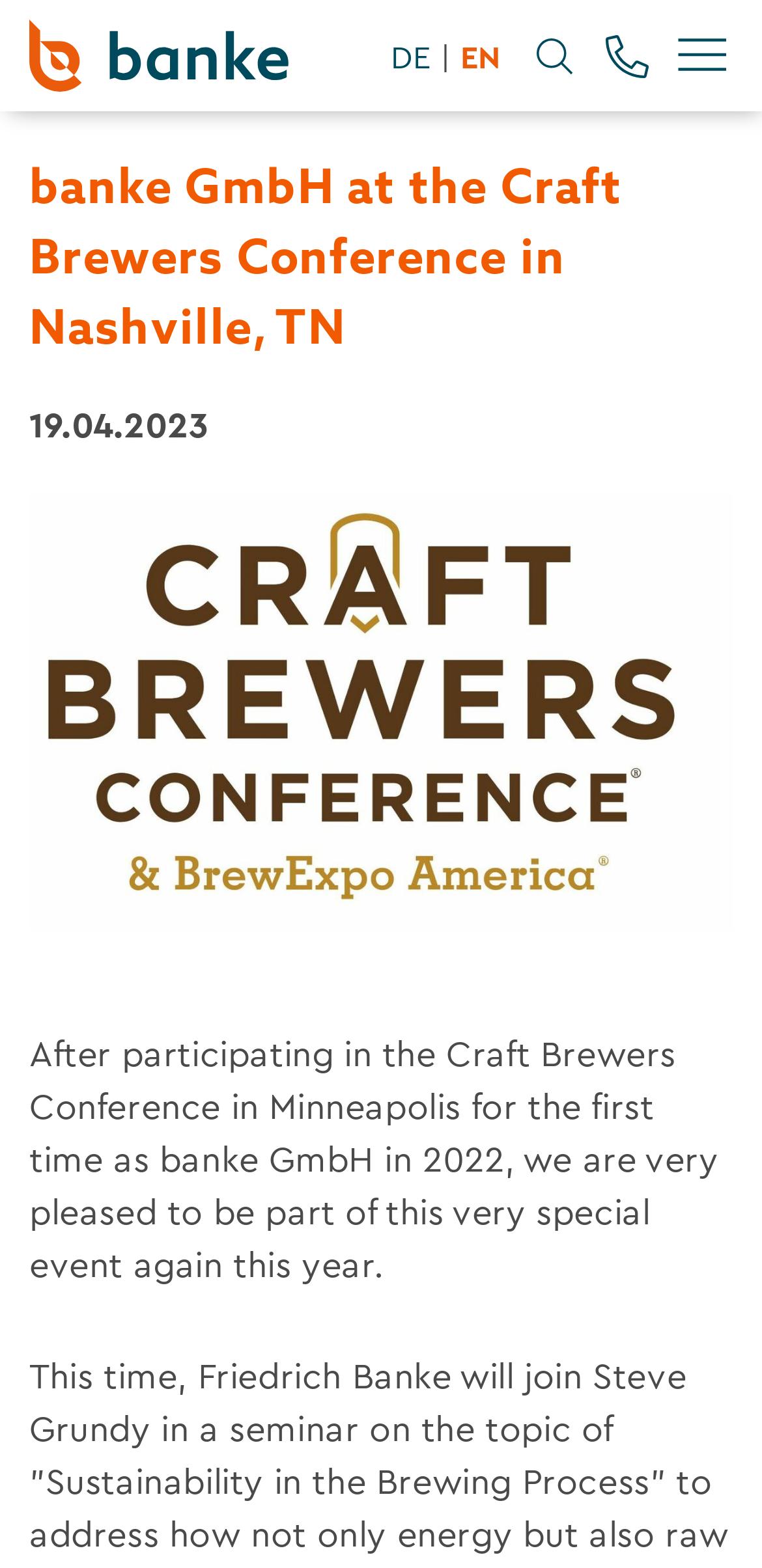Please analyze the image and provide a thorough answer to the question:
What is the date of the latest update?

The date of the latest update is found in the time element located below the main heading, which displays the date '19.04.2023'.